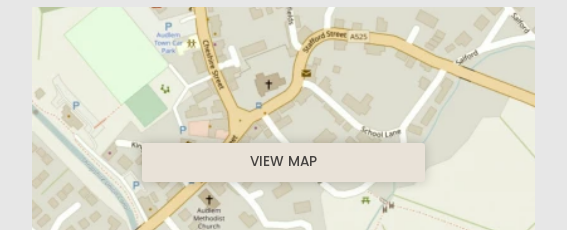Use one word or a short phrase to answer the question provided: 
What do the symbols on the map represent?

Points of interest and parking